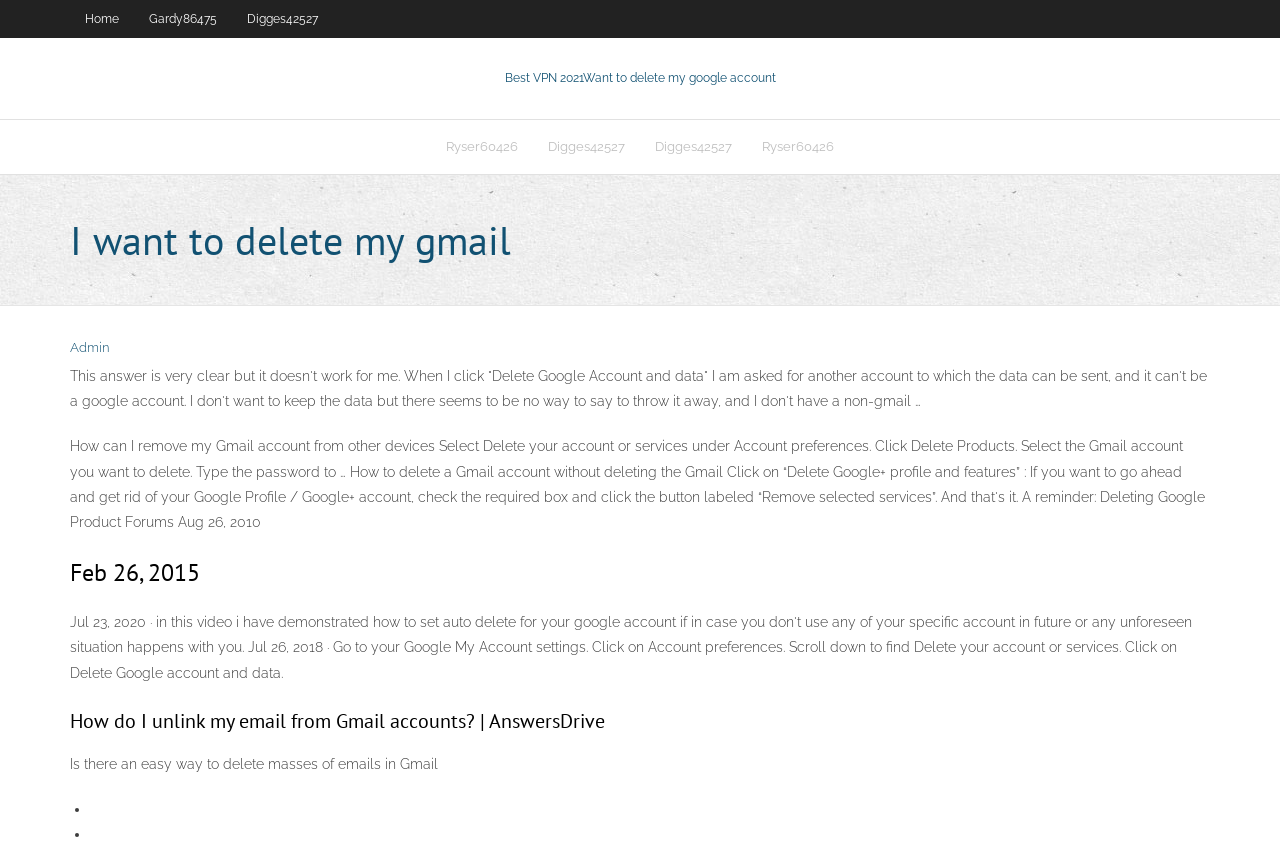Answer briefly with one word or phrase:
What is the title of the answer section?

How do I unlink my email from Gmail accounts?